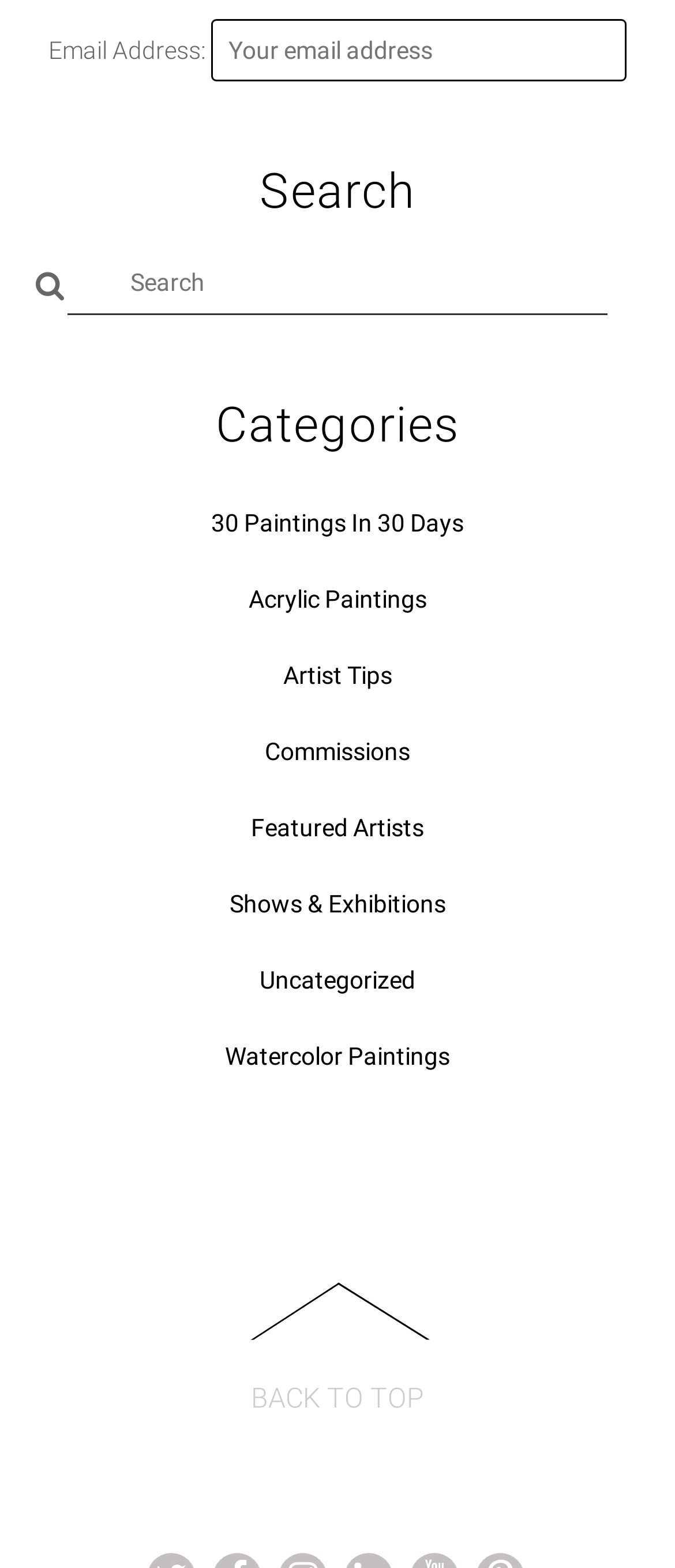Identify the bounding box coordinates for the UI element described as: "Featured Artists".

[0.372, 0.519, 0.628, 0.537]